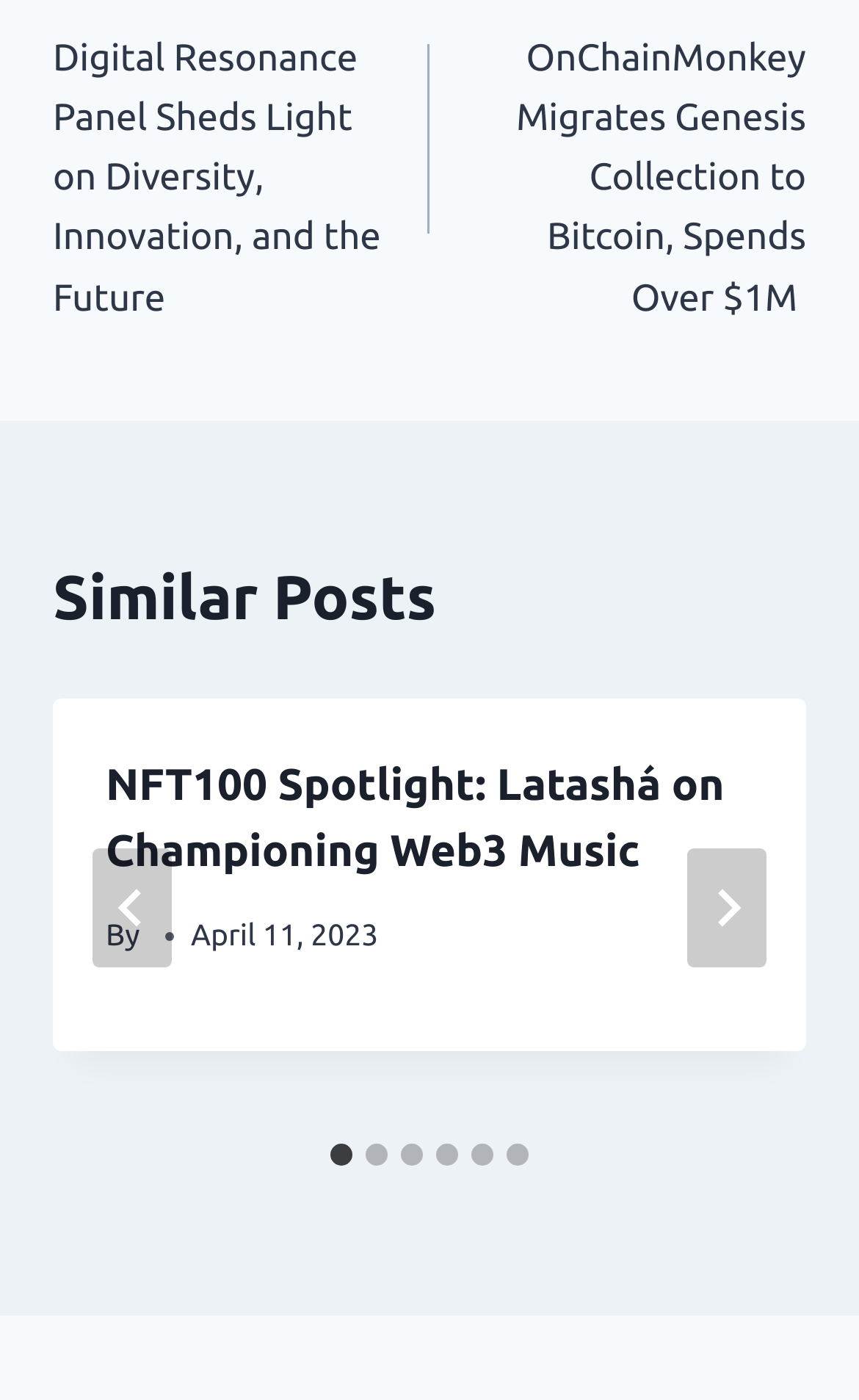Refer to the image and answer the question with as much detail as possible: What is the purpose of the 'Go to last slide' button?

I inferred the purpose of the 'Go to last slide' button by looking at its location and context. The button is located near the 'Next' button, and it controls the splide01-track element, which suggests that it is used for navigation. Therefore, its purpose is to navigate to the last slide.